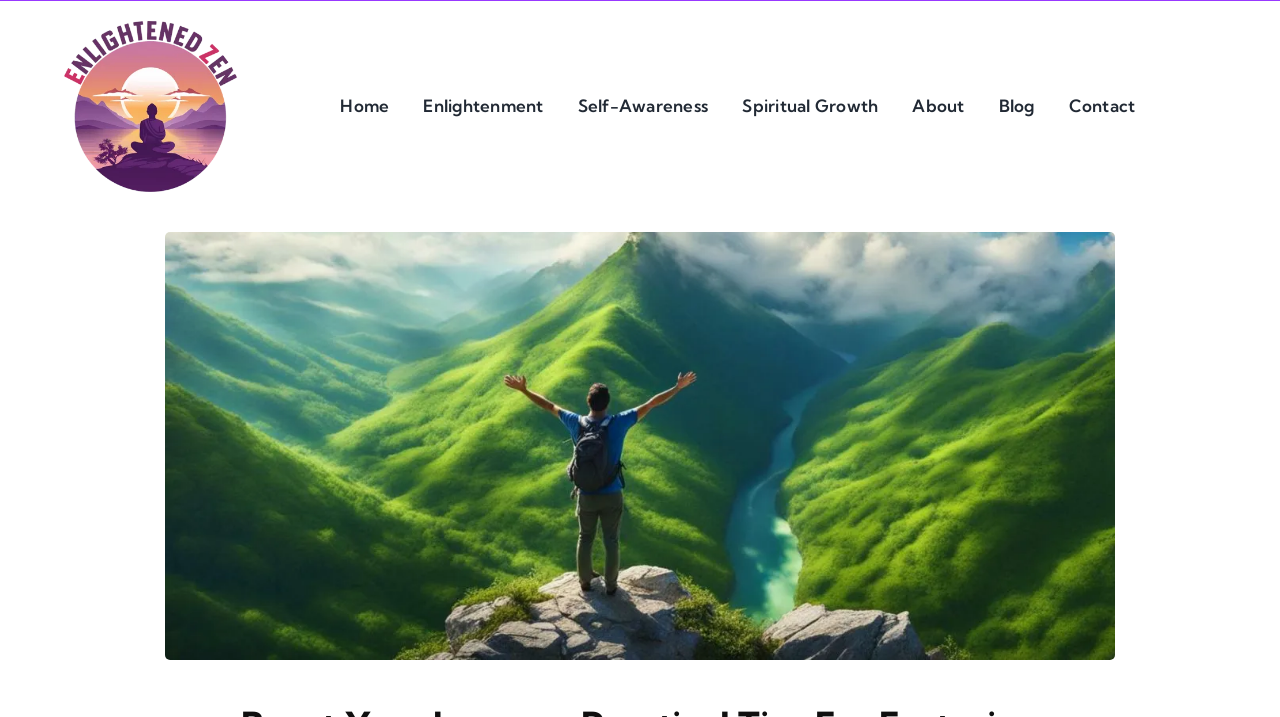Locate the bounding box coordinates of the UI element described by: "Spiritual Growth". Provide the coordinates as four float numbers between 0 and 1, formatted as [left, top, right, bottom].

[0.58, 0.101, 0.686, 0.196]